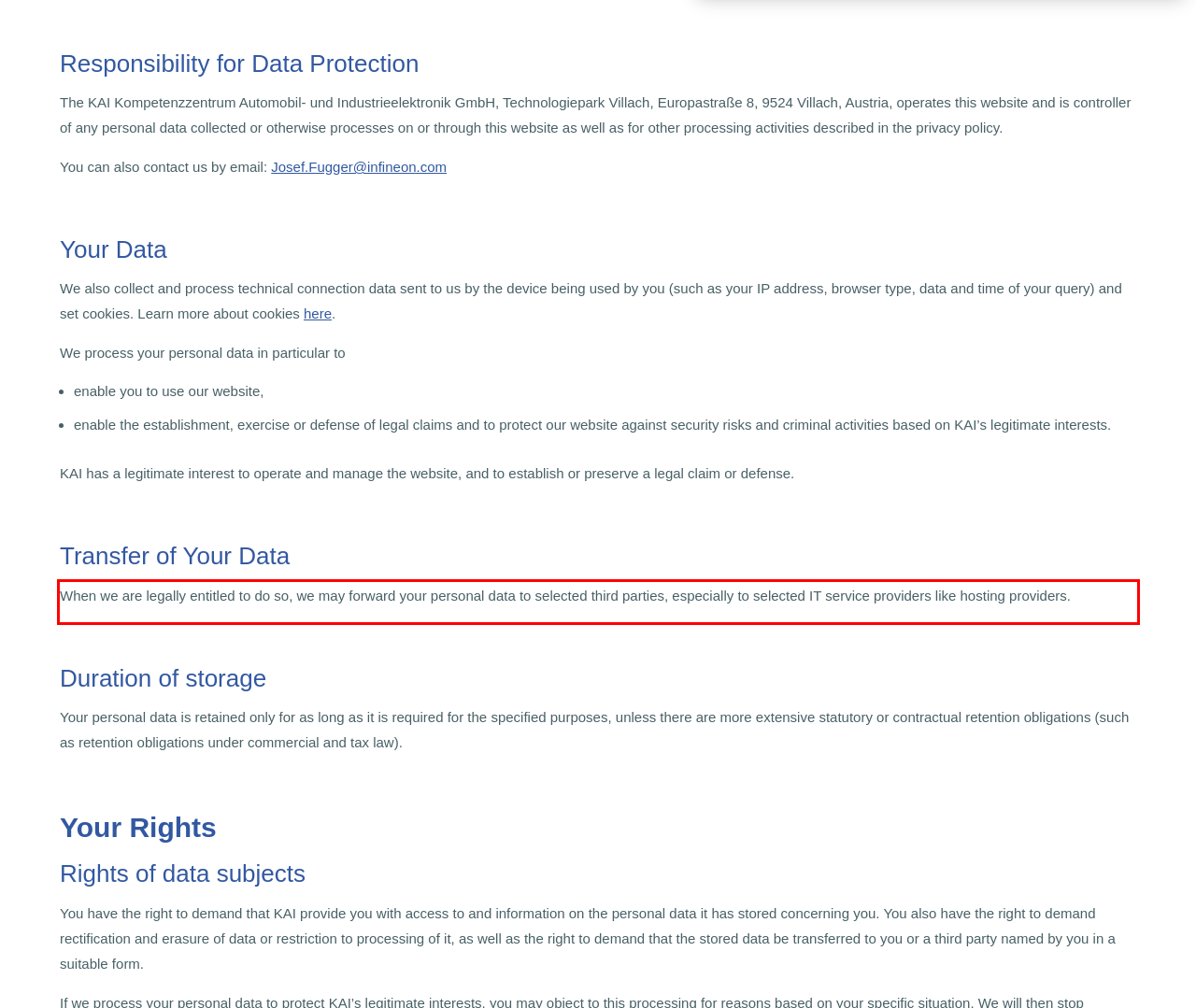You are given a screenshot with a red rectangle. Identify and extract the text within this red bounding box using OCR.

When we are legally entitled to do so, we may forward your personal data to selected third parties, especially to selected IT service providers like hosting providers.